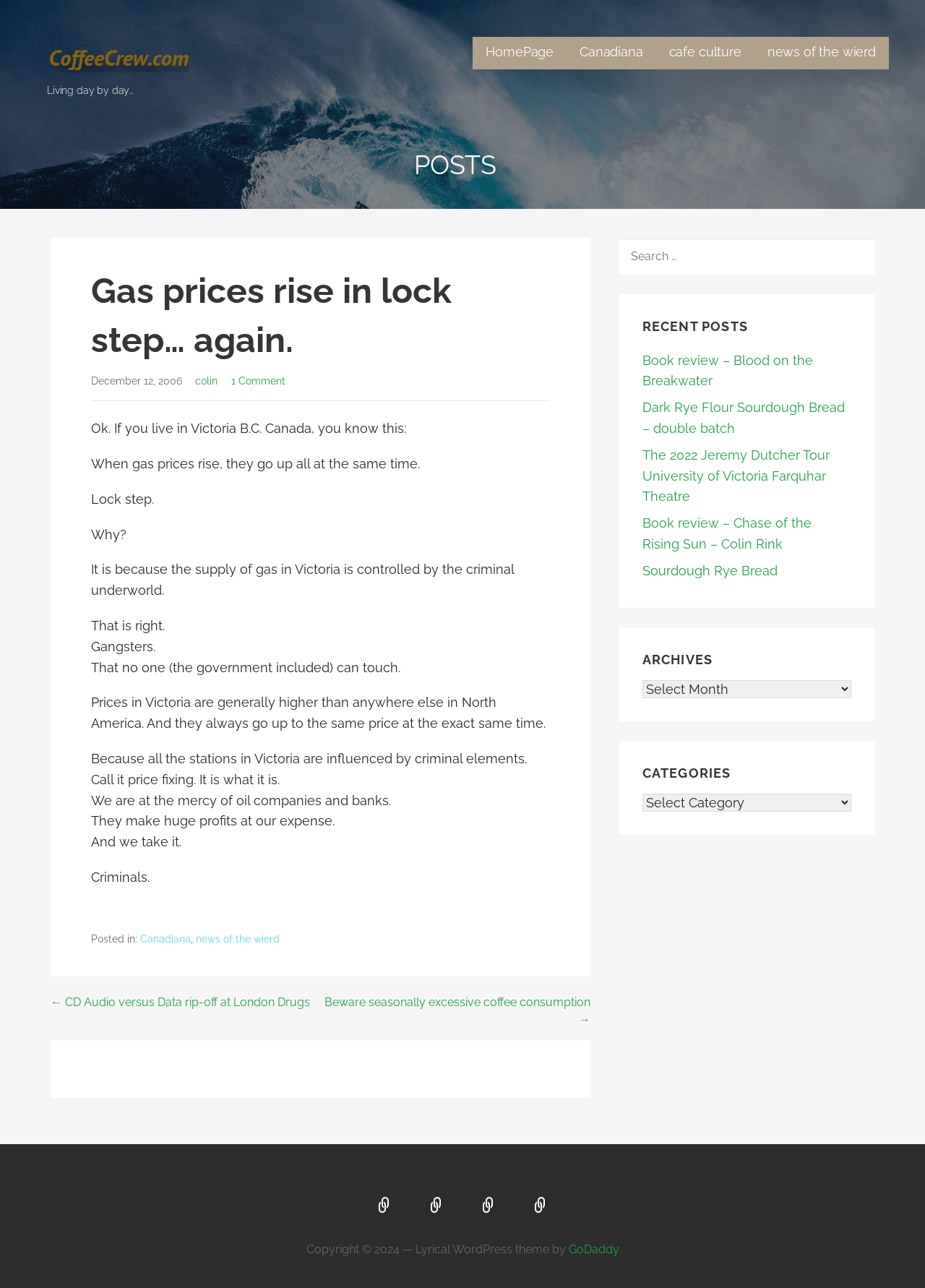Pinpoint the bounding box coordinates of the element you need to click to execute the following instruction: "Read the post 'Gas prices rise in lock step… again.'". The bounding box should be represented by four float numbers between 0 and 1, in the format [left, top, right, bottom].

[0.098, 0.207, 0.594, 0.283]